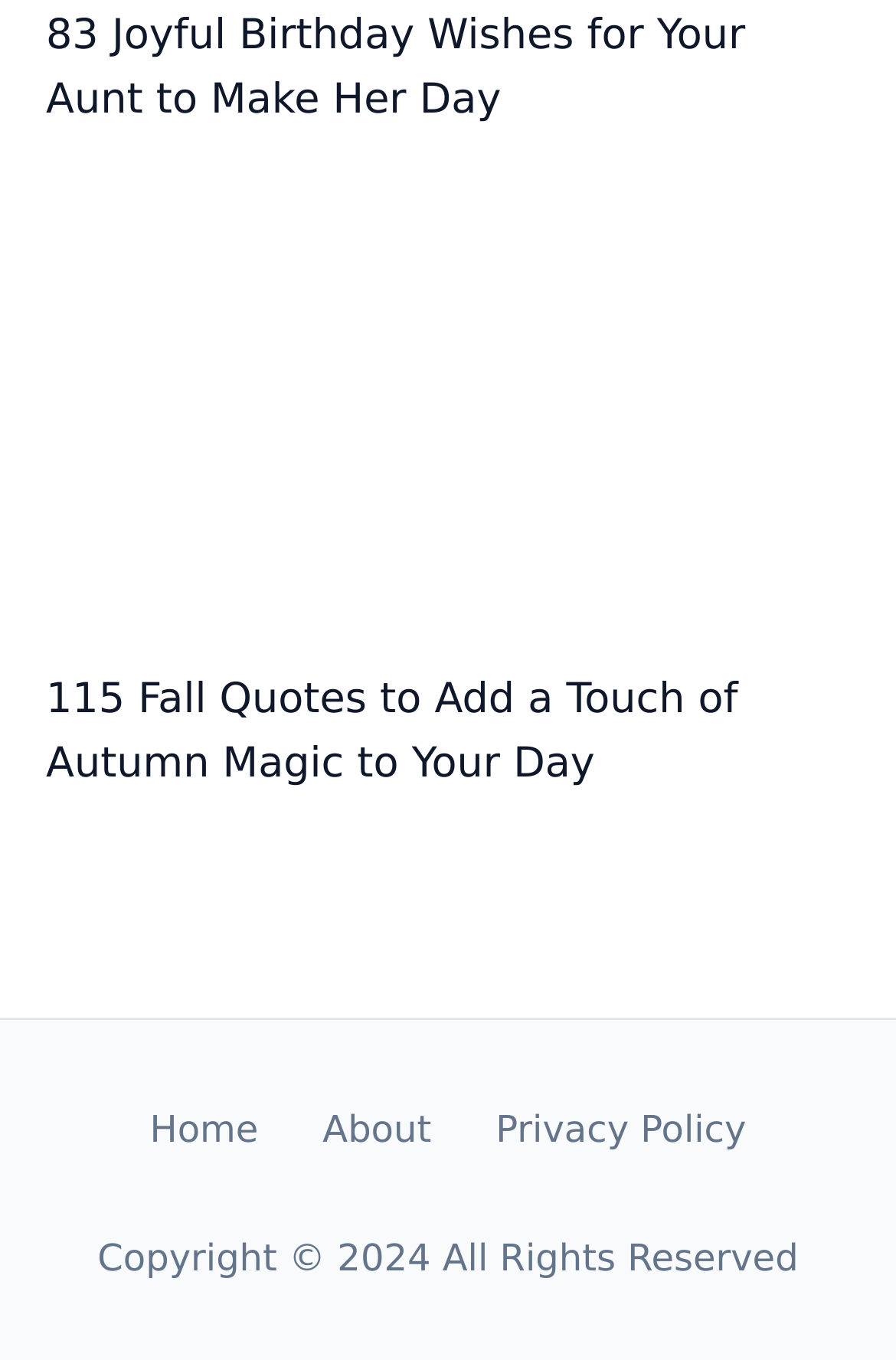What is the topic of the first link?
Please use the image to provide an in-depth answer to the question.

The first link on the webpage has the text '83 Joyful Birthday Wishes for Your Aunt to Make Her Day', which suggests that the topic of the link is birthday wishes.